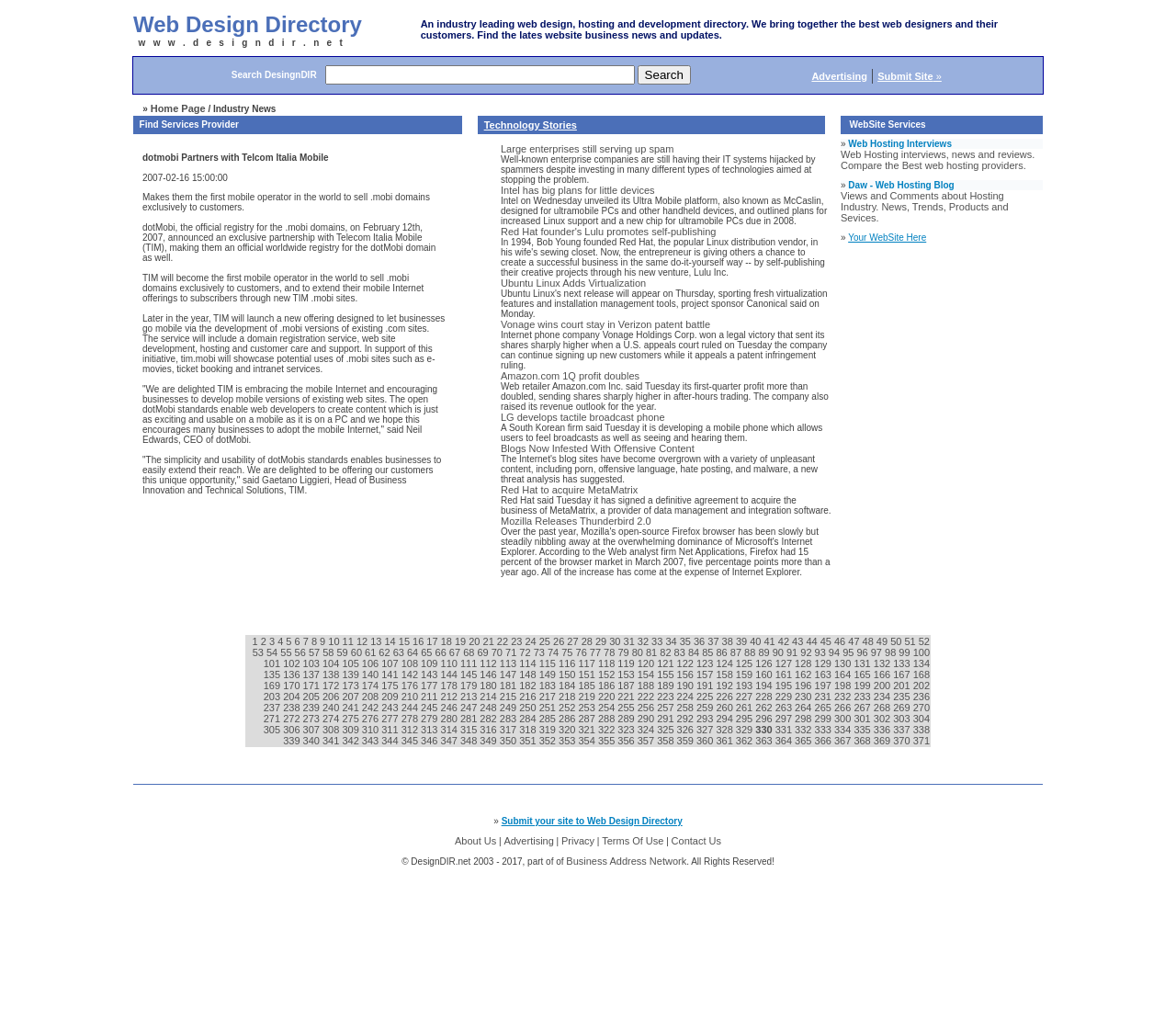Please identify the bounding box coordinates of the element's region that should be clicked to execute the following instruction: "Click Home Page". The bounding box coordinates must be four float numbers between 0 and 1, i.e., [left, top, right, bottom].

[0.128, 0.102, 0.175, 0.113]